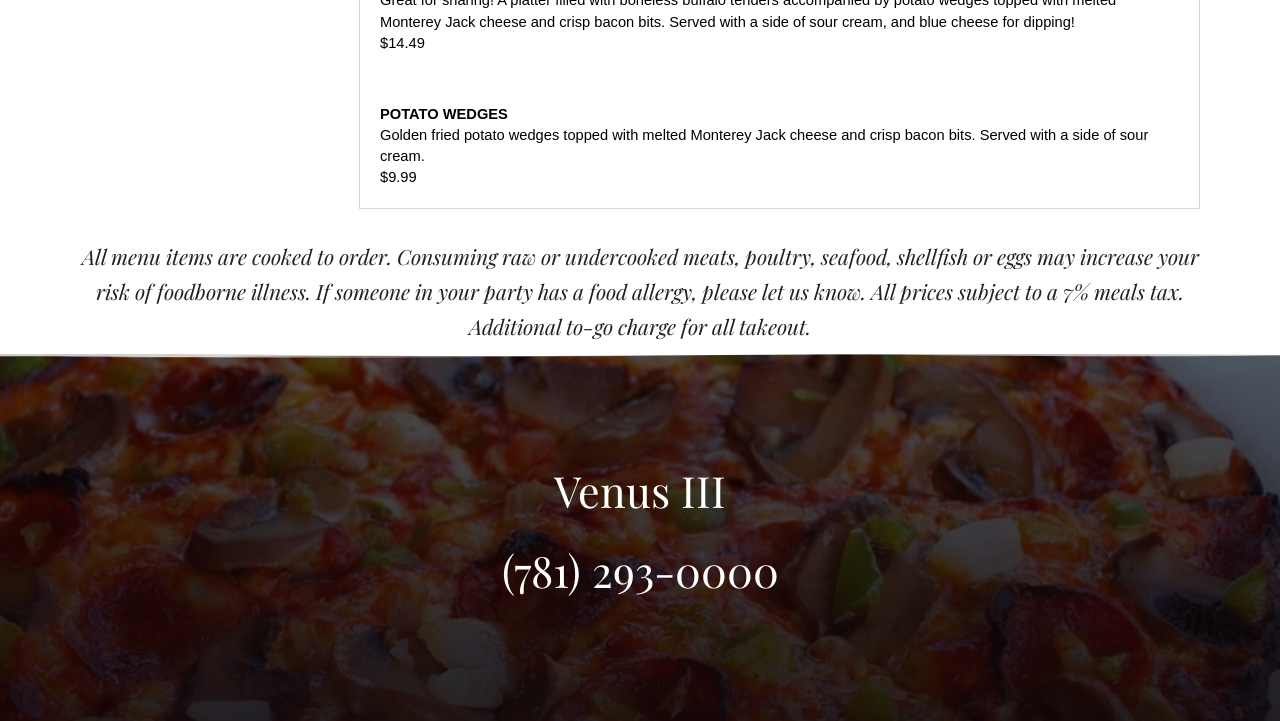Please provide a one-word or short phrase answer to the question:
What is the tax rate applied to all prices?

7%